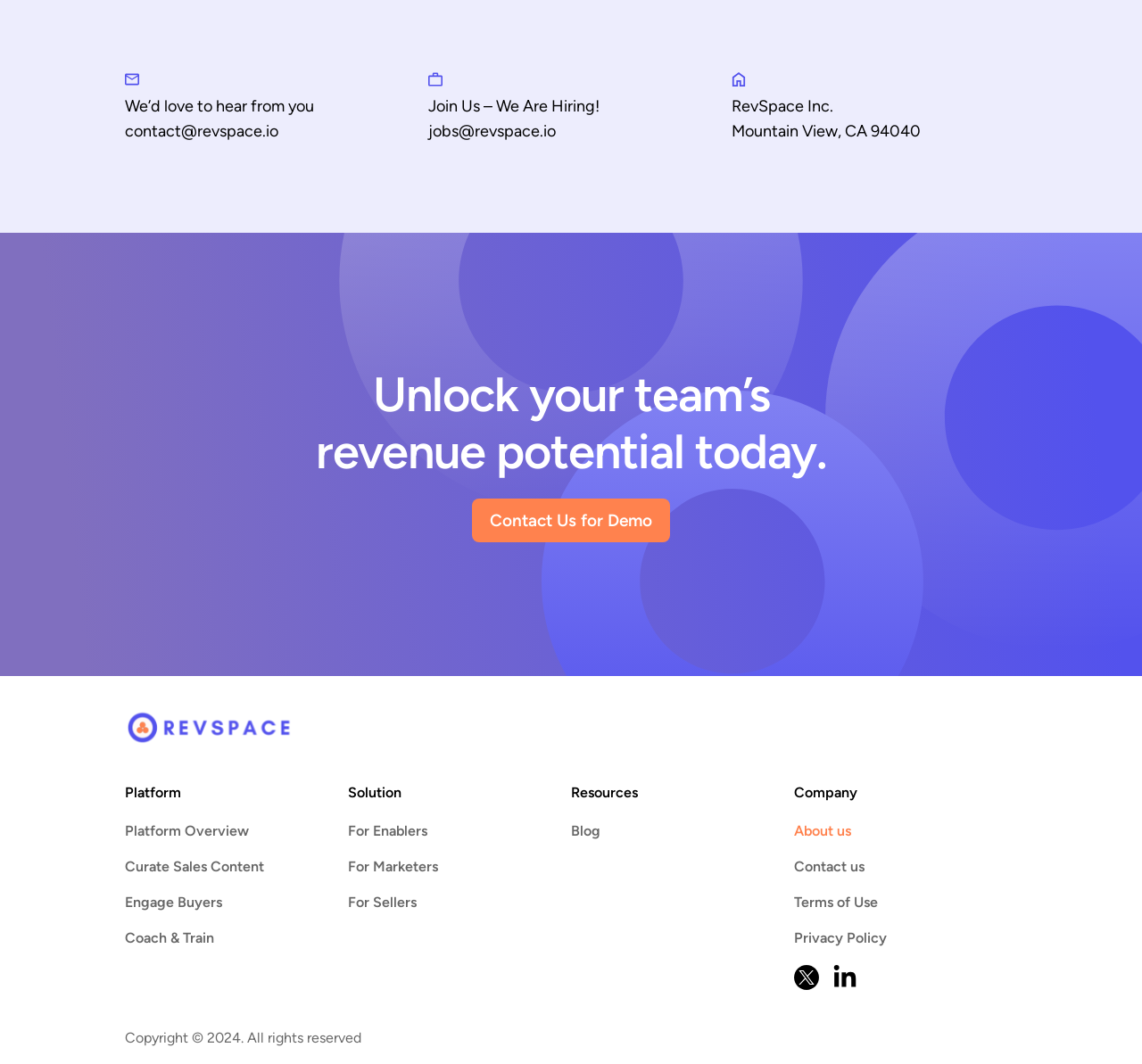Extract the bounding box coordinates for the HTML element that matches this description: "shirt". The coordinates should be four float numbers between 0 and 1, i.e., [left, top, right, bottom].

None